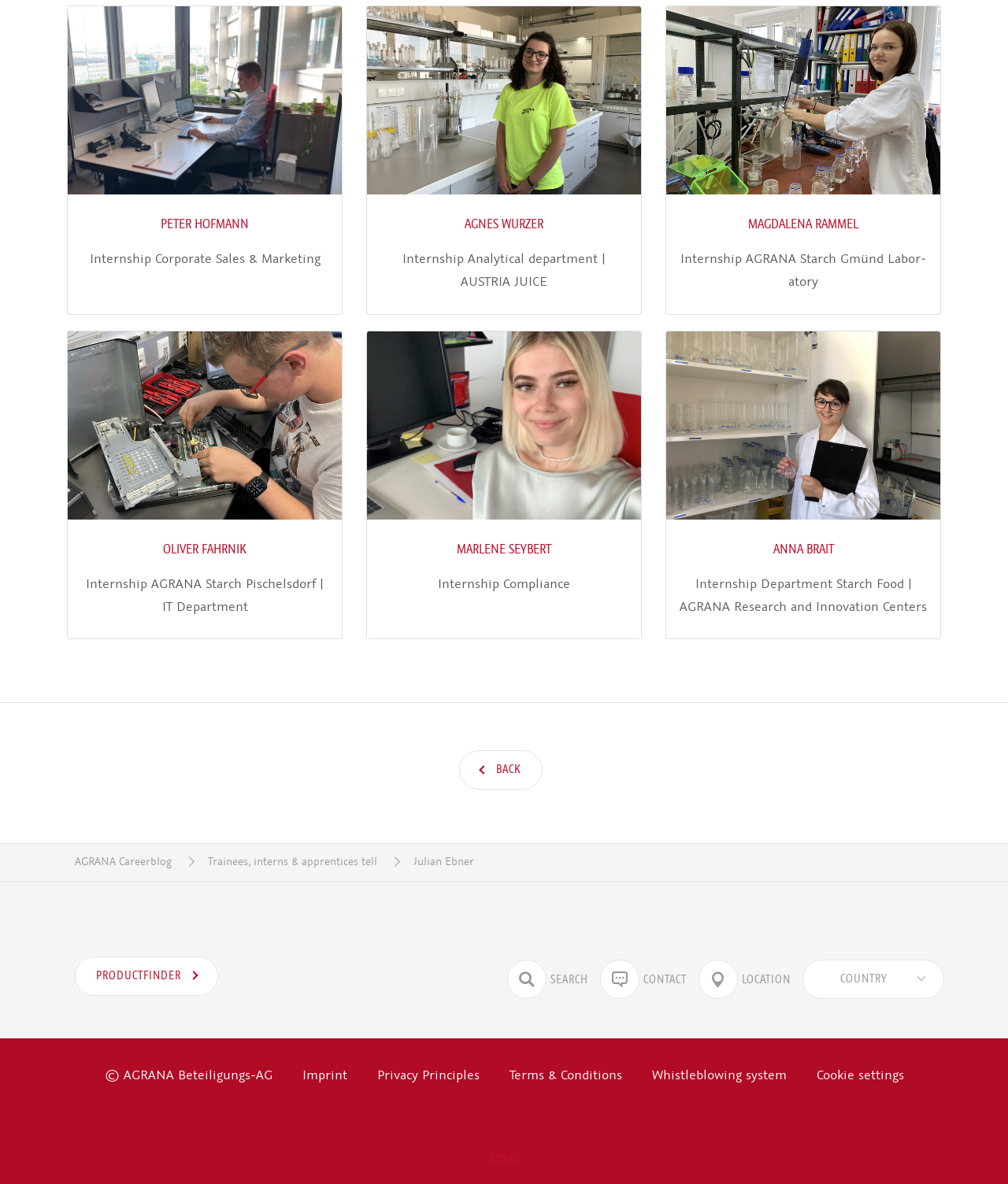Identify the bounding box for the UI element that is described as follows: "Privacy Principles".

[0.374, 0.901, 0.475, 0.915]